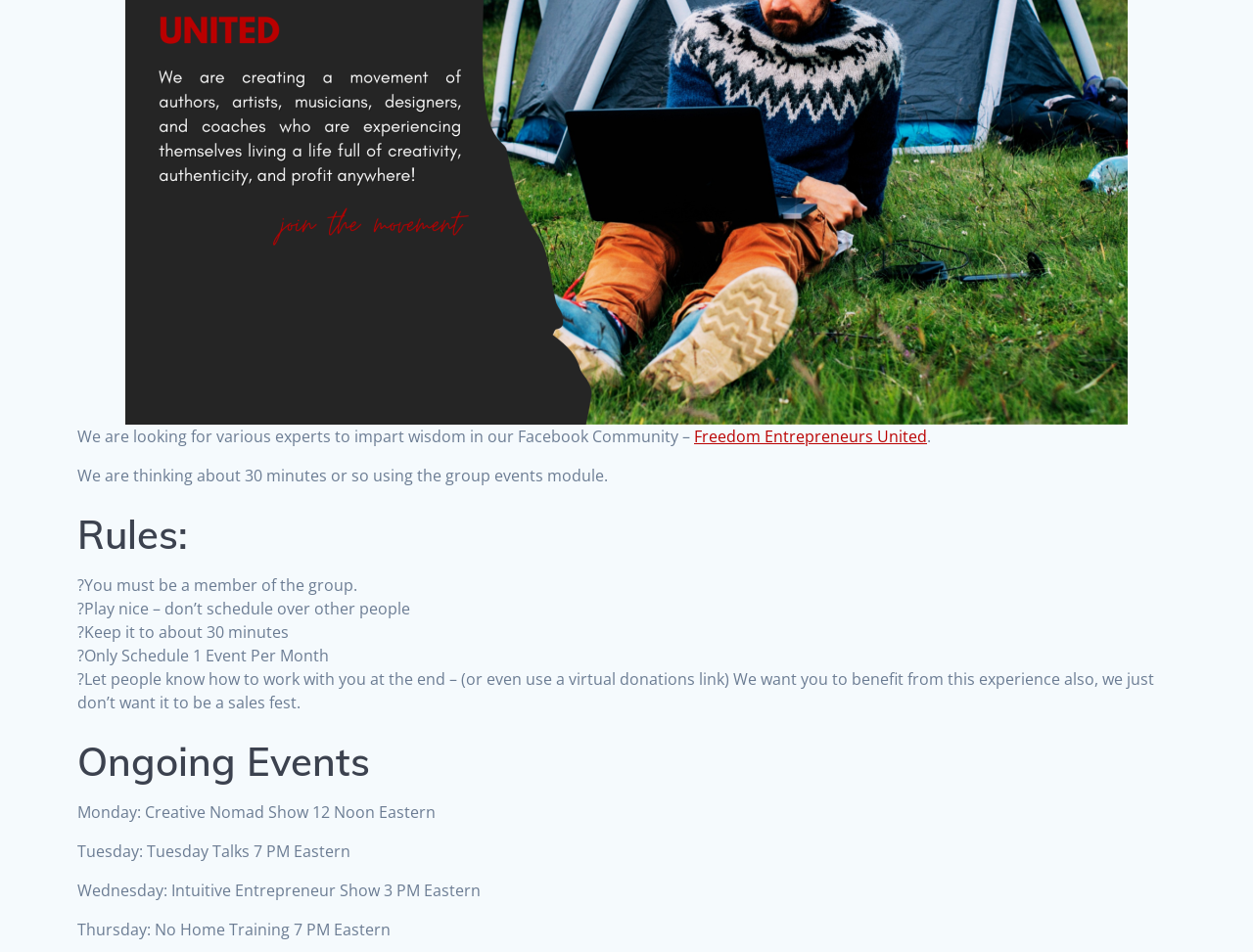Identify the bounding box coordinates for the UI element described as: "Freedom Entrepreneurs United". The coordinates should be provided as four floats between 0 and 1: [left, top, right, bottom].

[0.554, 0.447, 0.74, 0.469]